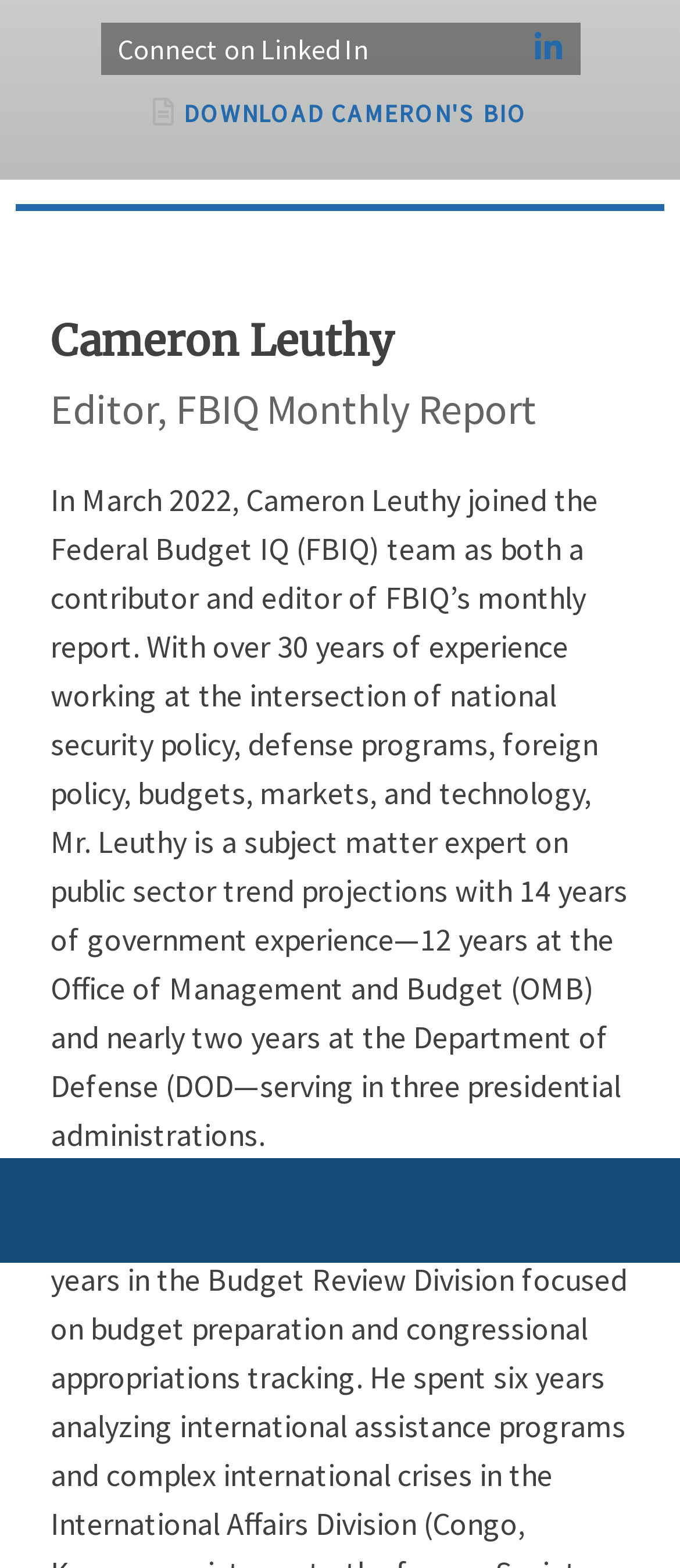Based on the element description: "Services", identify the bounding box coordinates for this UI element. The coordinates must be four float numbers between 0 and 1, listed as [left, top, right, bottom].

[0.051, 0.903, 0.949, 0.978]